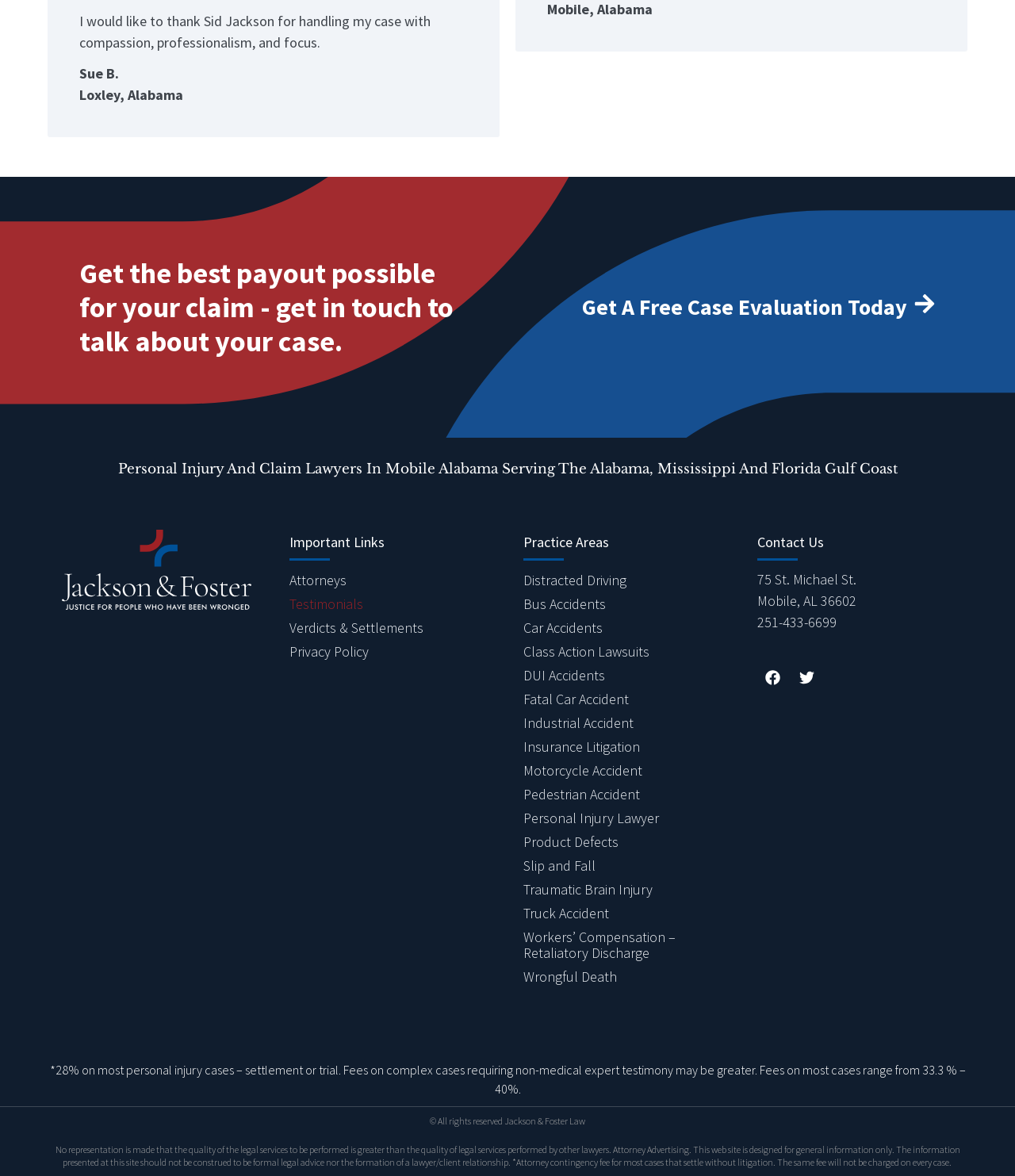Provide a short, one-word or phrase answer to the question below:
What is the purpose of the 'Get A Free Case Evaluation Today' link?

To get a free case evaluation